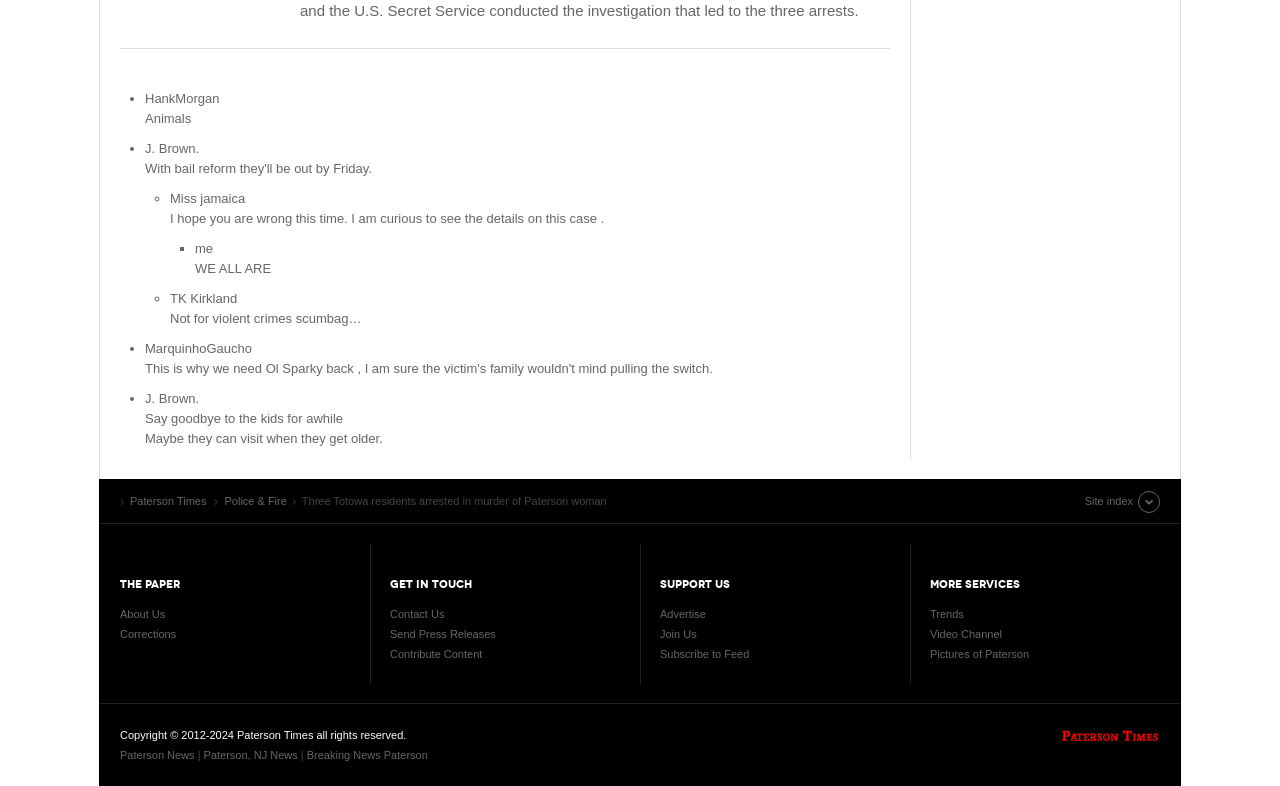What is the name of the website?
Answer with a single word or phrase, using the screenshot for reference.

Paterson Times